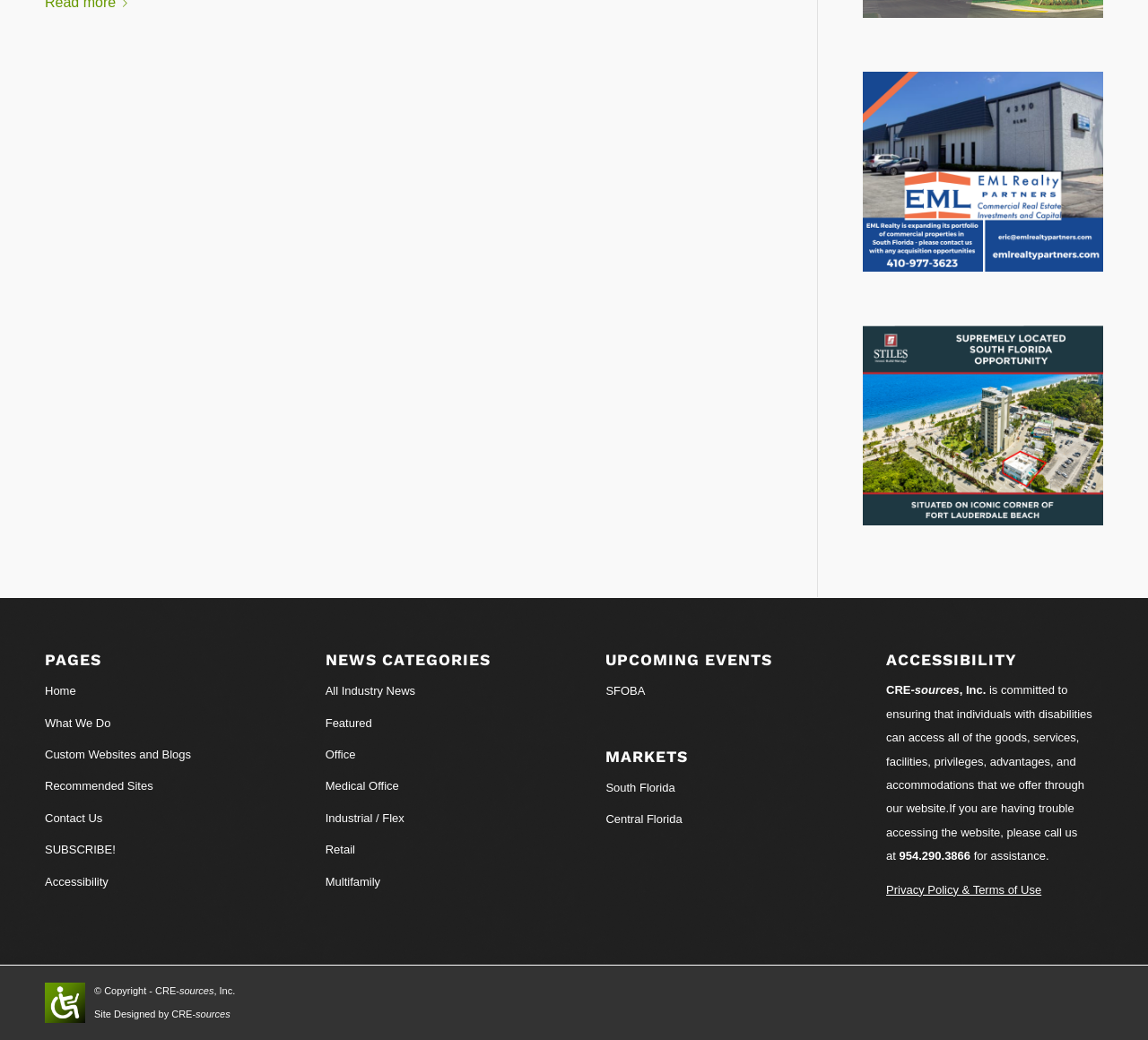Find and specify the bounding box coordinates that correspond to the clickable region for the instruction: "Click on the 'Home' link".

[0.039, 0.65, 0.228, 0.681]